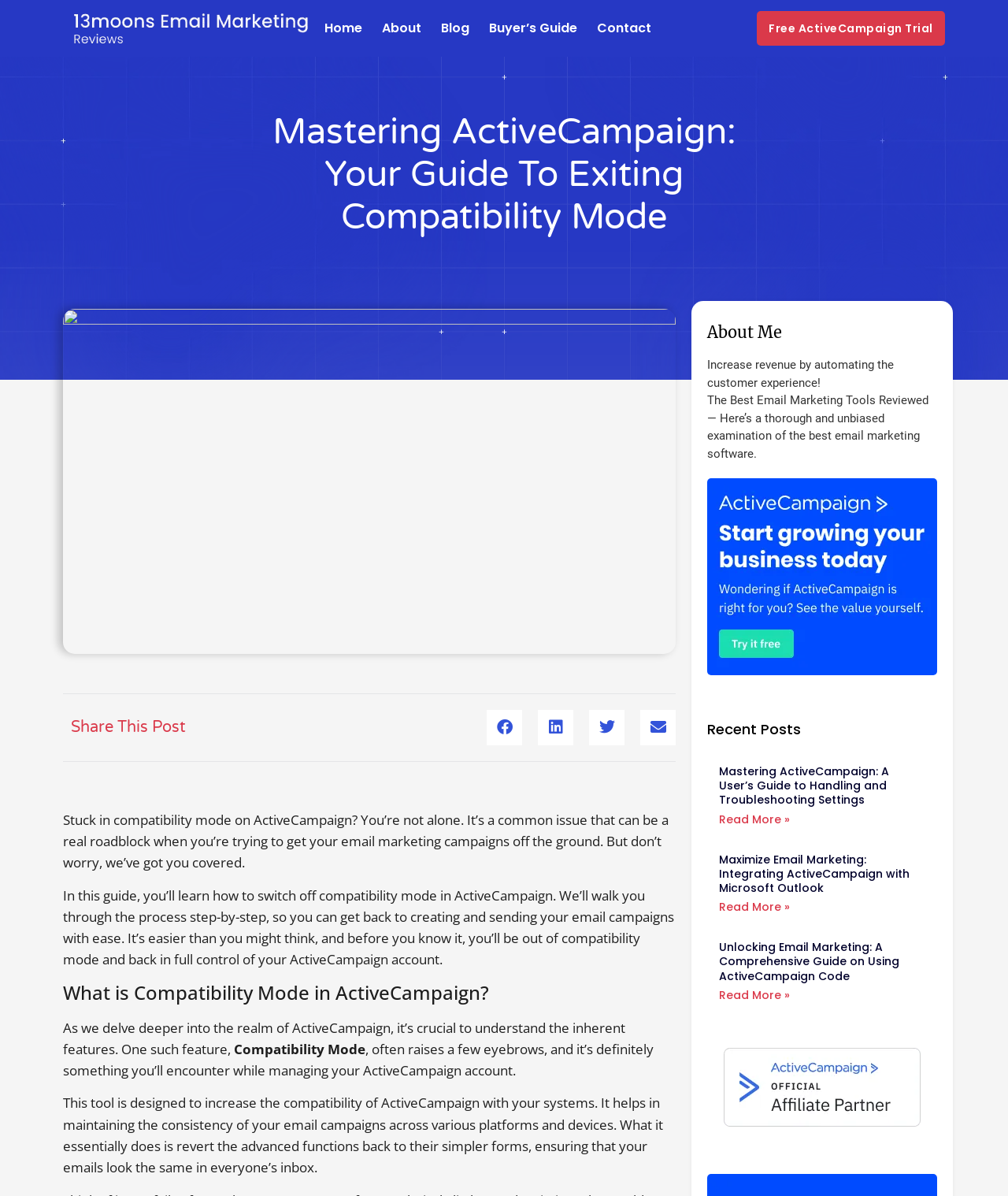Determine the bounding box coordinates for the UI element described. Format the coordinates as (top-left x, top-left y, bottom-right x, bottom-right y) and ensure all values are between 0 and 1. Element description: Buyer’s Guide

[0.485, 0.0, 0.573, 0.047]